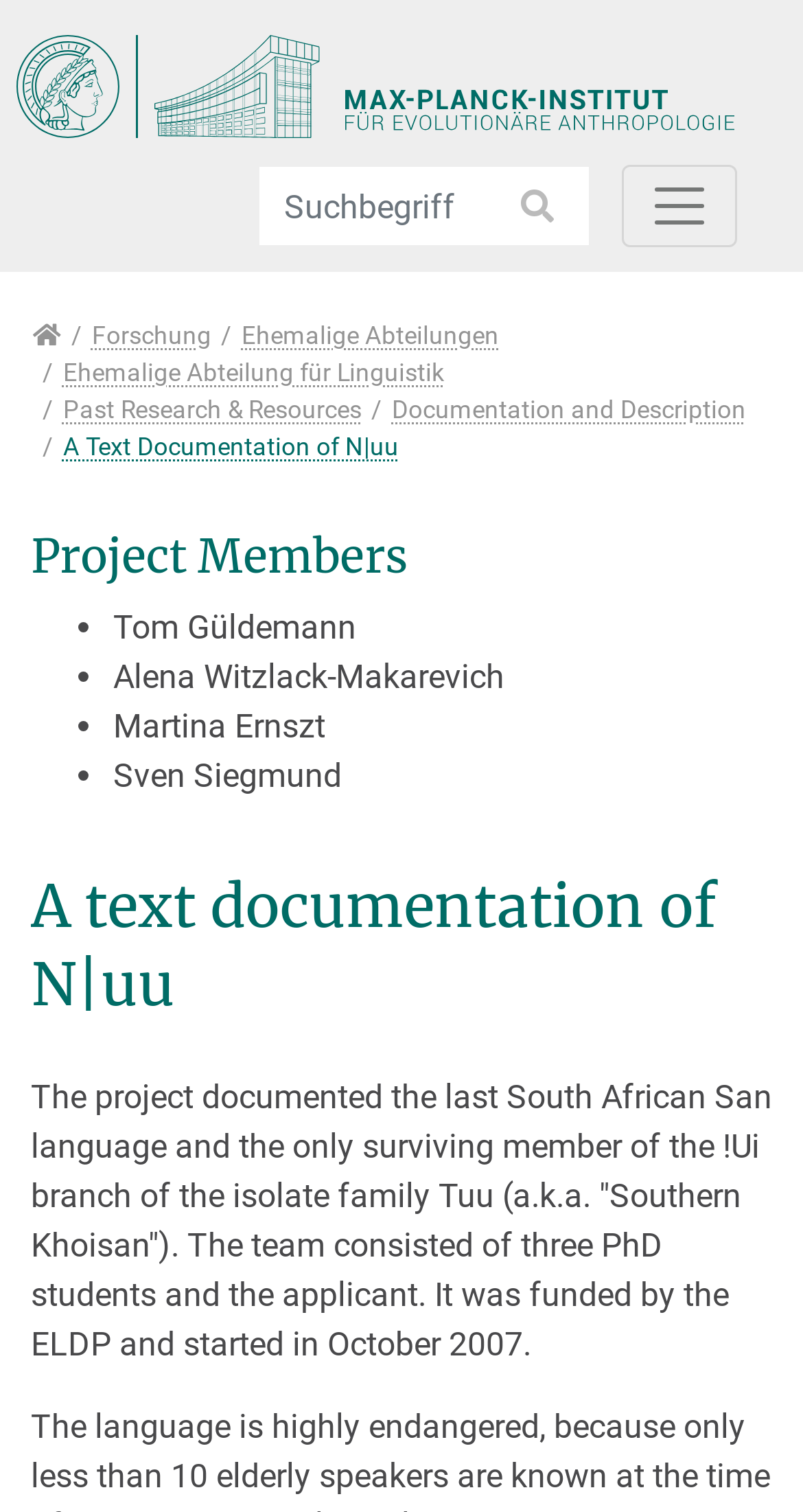What is the funding source of the project?
Based on the image, answer the question with as much detail as possible.

I read the static text element that describes the project and found the answer.